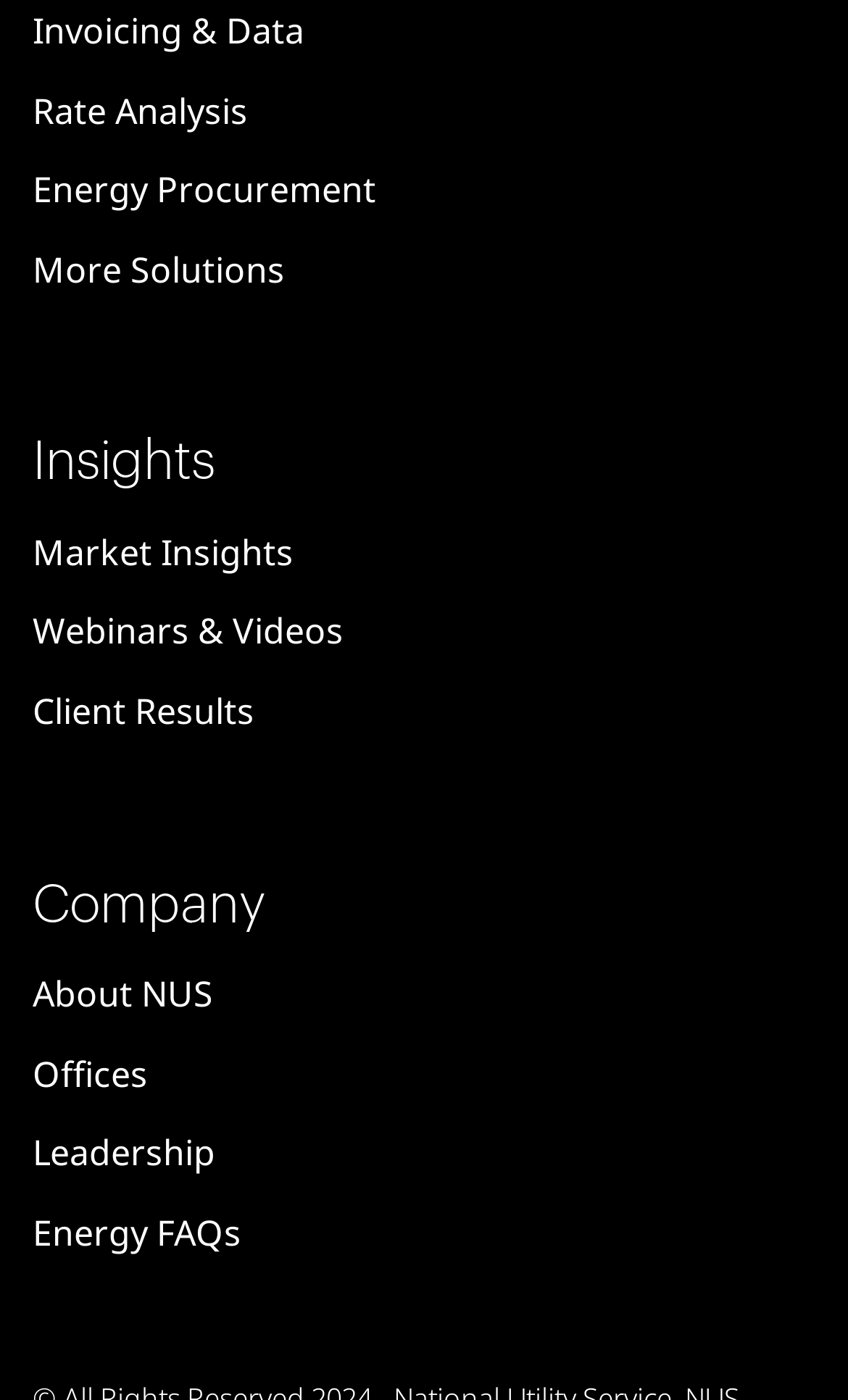Locate the bounding box coordinates of the area you need to click to fulfill this instruction: 'Explore market insights'. The coordinates must be in the form of four float numbers ranging from 0 to 1: [left, top, right, bottom].

[0.038, 0.365, 0.962, 0.422]